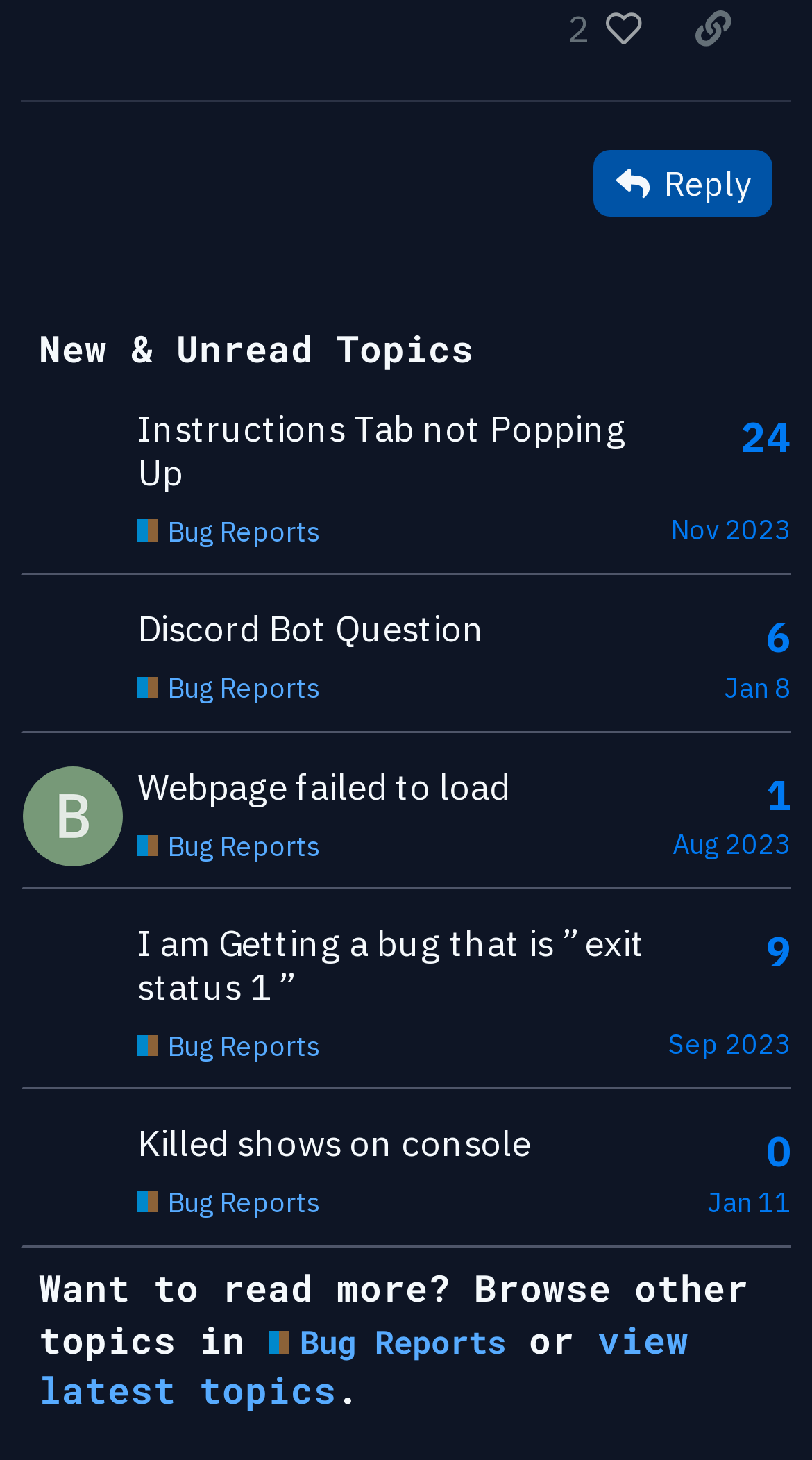Extract the bounding box of the UI element described as: "view latest topics".

[0.048, 0.898, 0.848, 0.966]